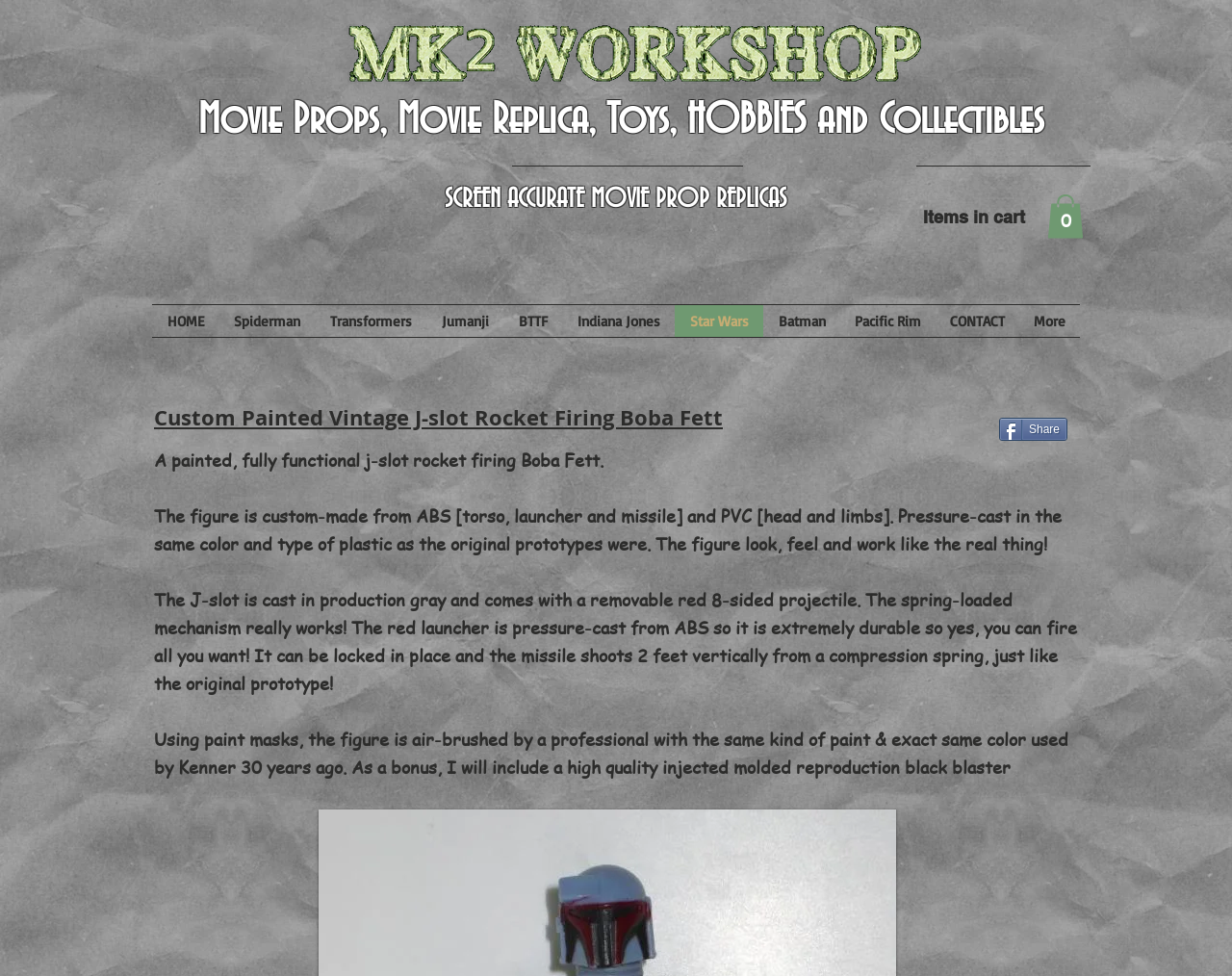Predict the bounding box coordinates of the area that should be clicked to accomplish the following instruction: "Click the 'CONTACT' link". The bounding box coordinates should consist of four float numbers between 0 and 1, i.e., [left, top, right, bottom].

[0.759, 0.312, 0.827, 0.345]